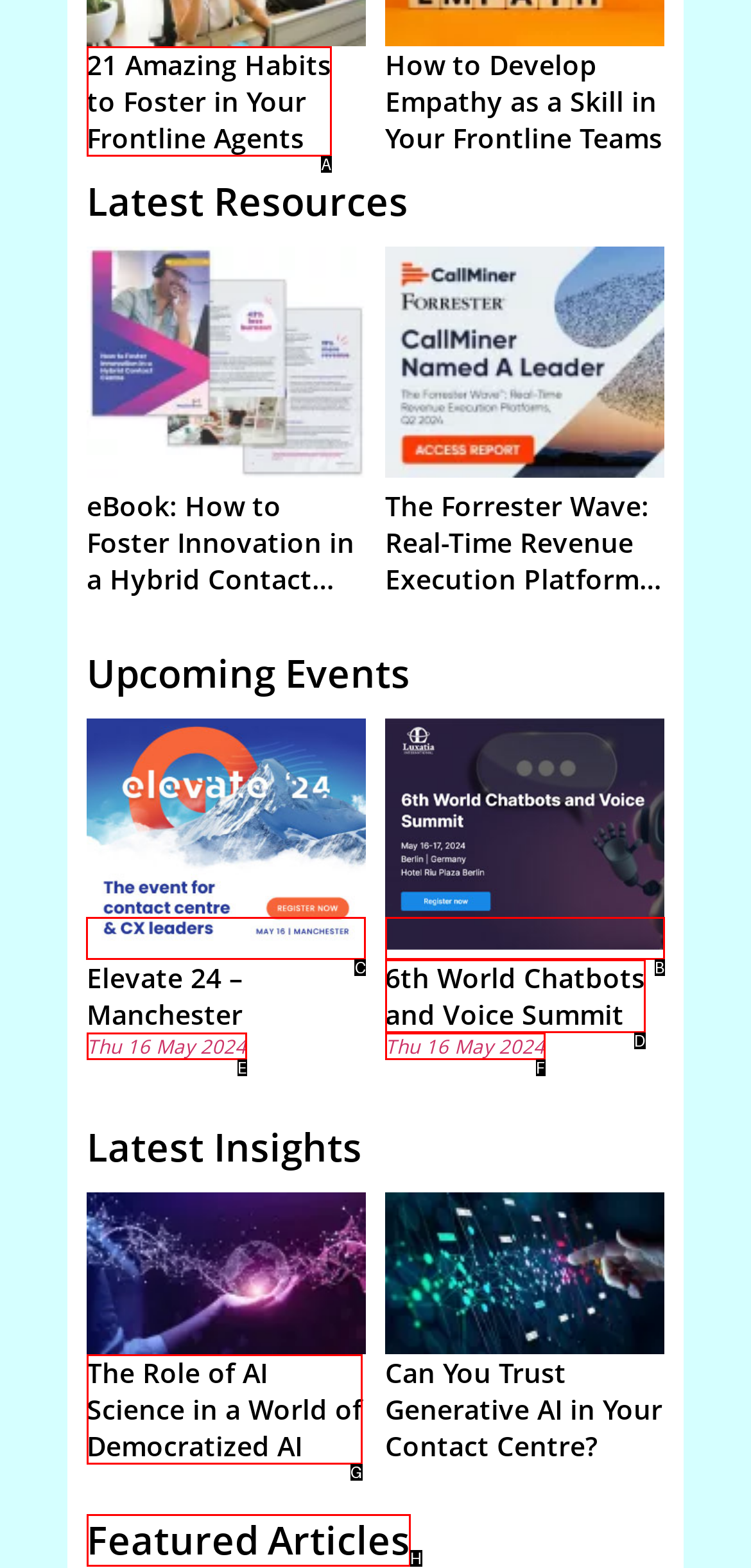Tell me which one HTML element I should click to complete the following task: Learn about Elevate 24 – Manchester event Answer with the option's letter from the given choices directly.

C